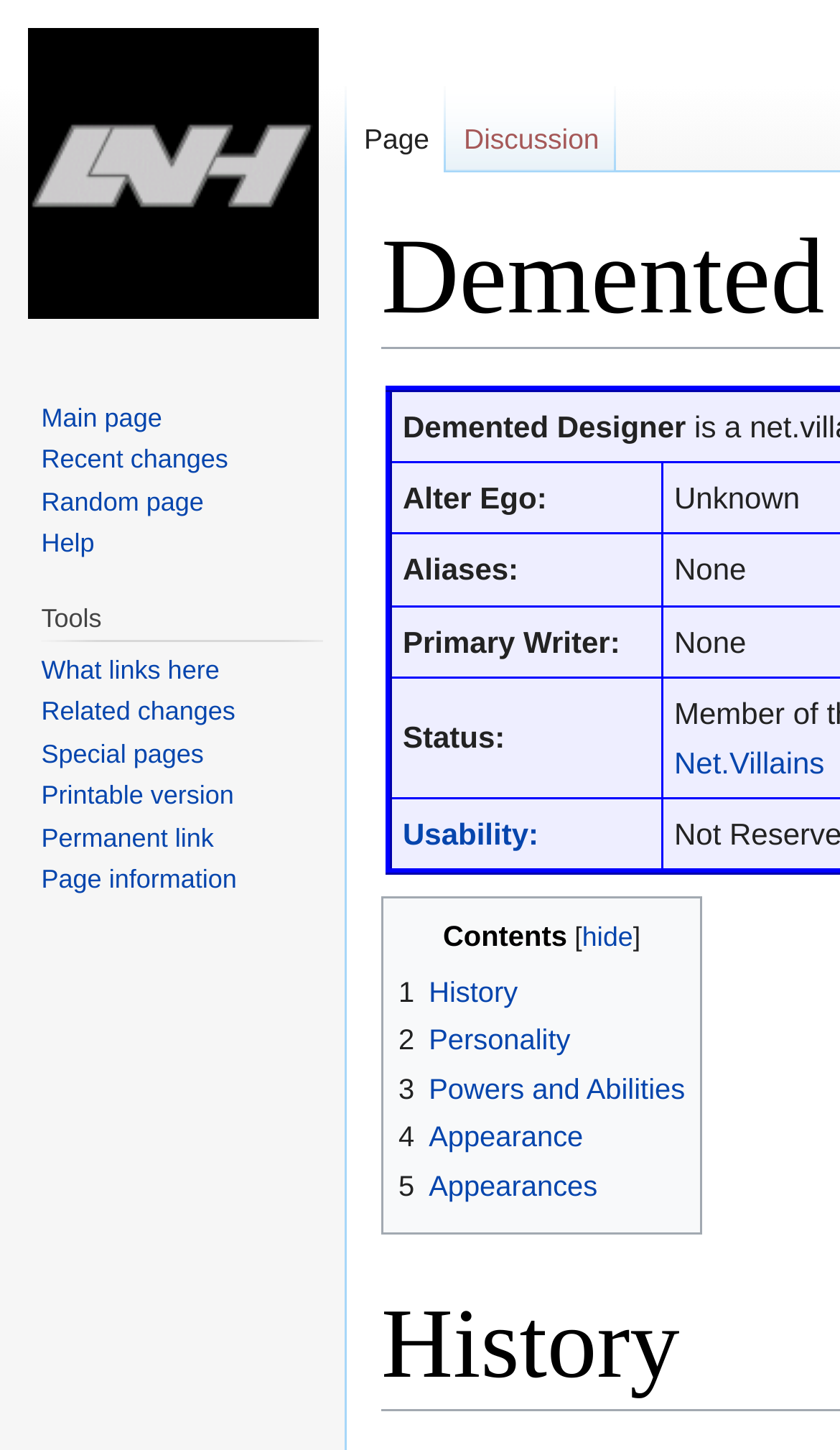Answer the following in one word or a short phrase: 
How many sections are in the webpage?

3